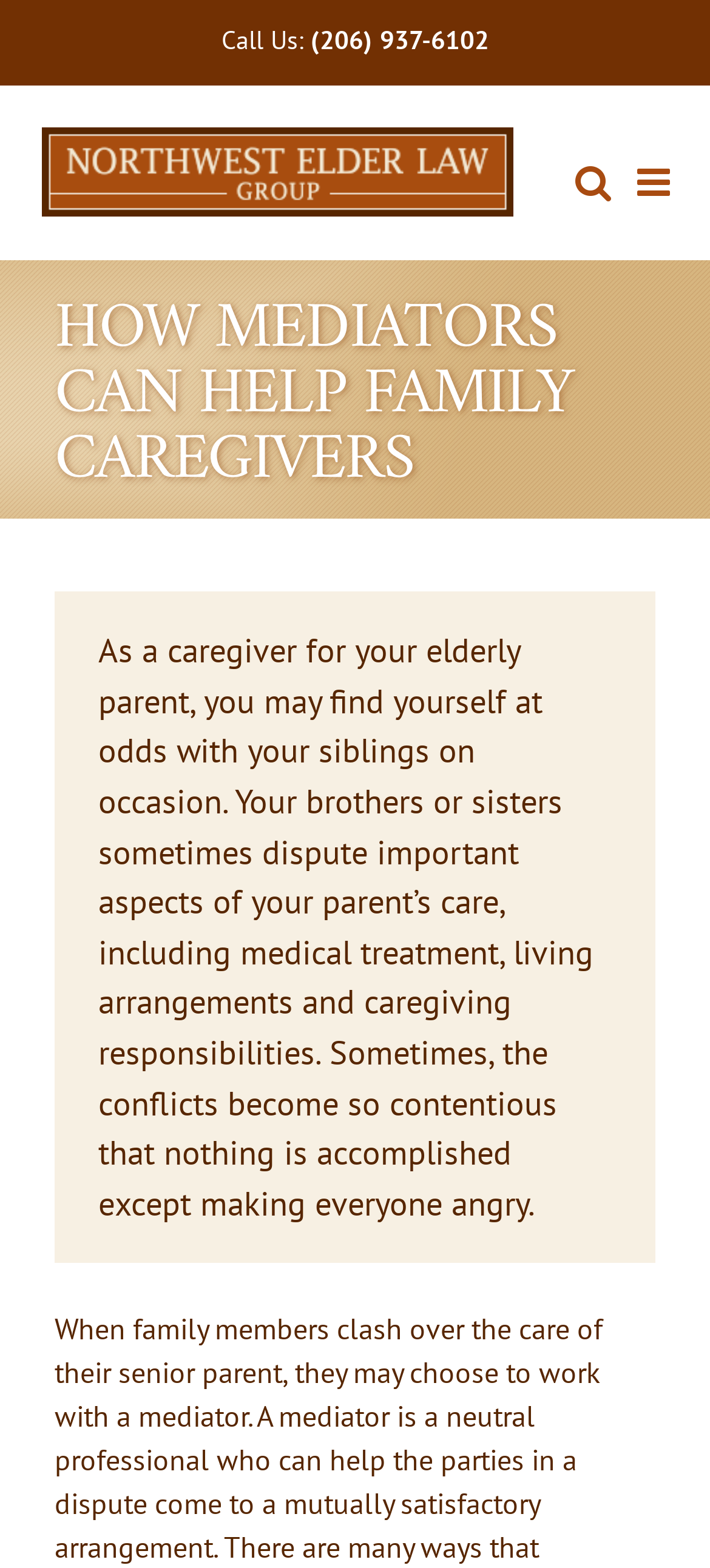Generate an in-depth caption that captures all aspects of the webpage.

The webpage is about the Northwest Elder Law Group, specifically focusing on how mediators can help family caregivers. At the top left of the page, there is a logo of the Northwest Elder Law Group. Below the logo, there is a call-to-action section with the text "Call Us:" and a phone number "(206) 937-6102". 

On the top right, there are two links: "Toggle mobile menu" and "Toggle mobile search". 

The main content of the page is divided into sections. The first section is the page title bar, which contains a heading "HOW MEDIATORS CAN HELP FAMILY CAREGIVERS". Below the heading, there is a paragraph of text that discusses the challenges of caregiving for elderly parents, including conflicts with siblings over medical treatment, living arrangements, and caregiving responsibilities.